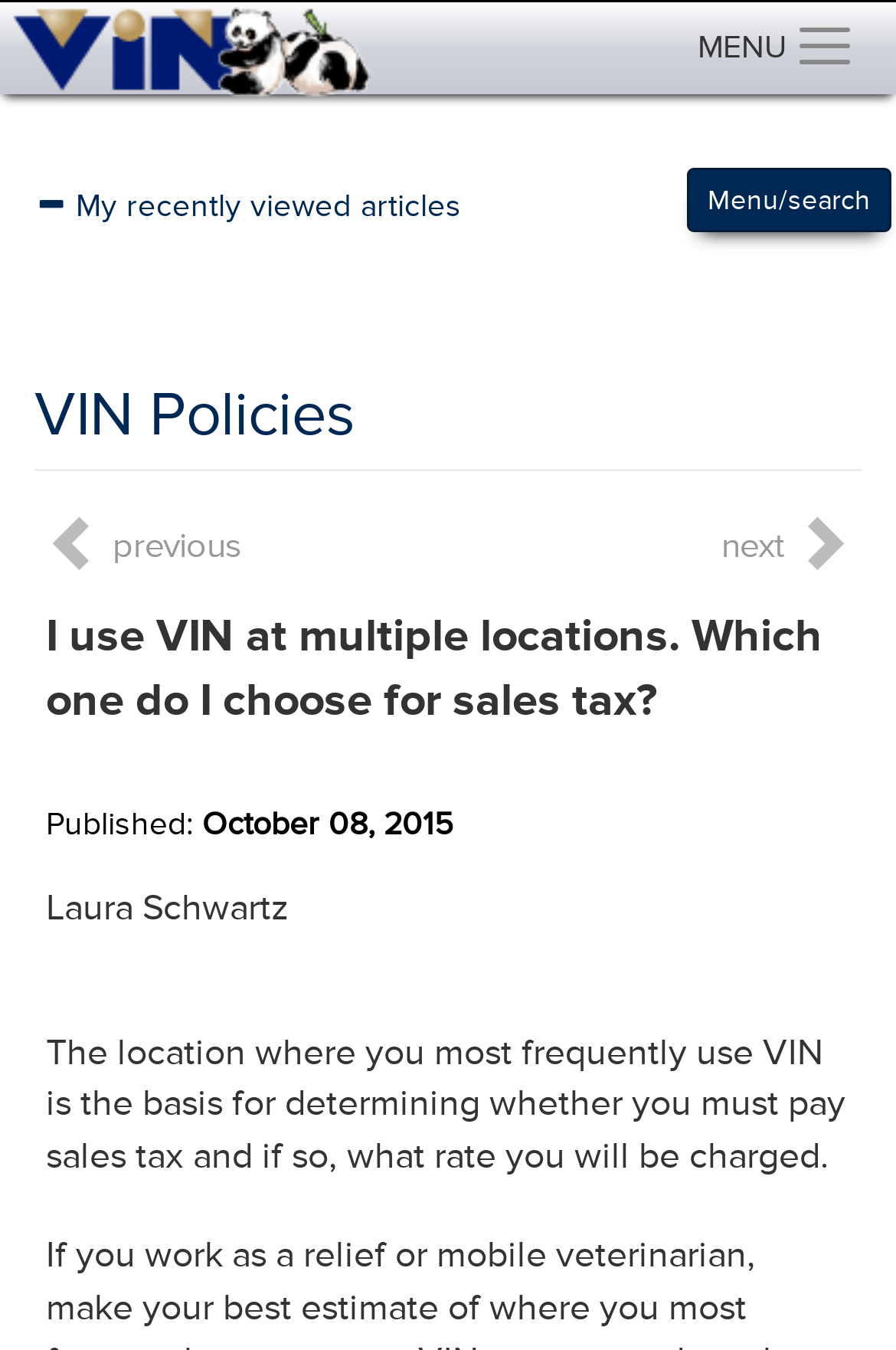Please find the bounding box for the following UI element description. Provide the coordinates in (top-left x, top-left y, bottom-right x, bottom-right y) format, with values between 0 and 1: VIN Policies

[0.038, 0.281, 0.397, 0.332]